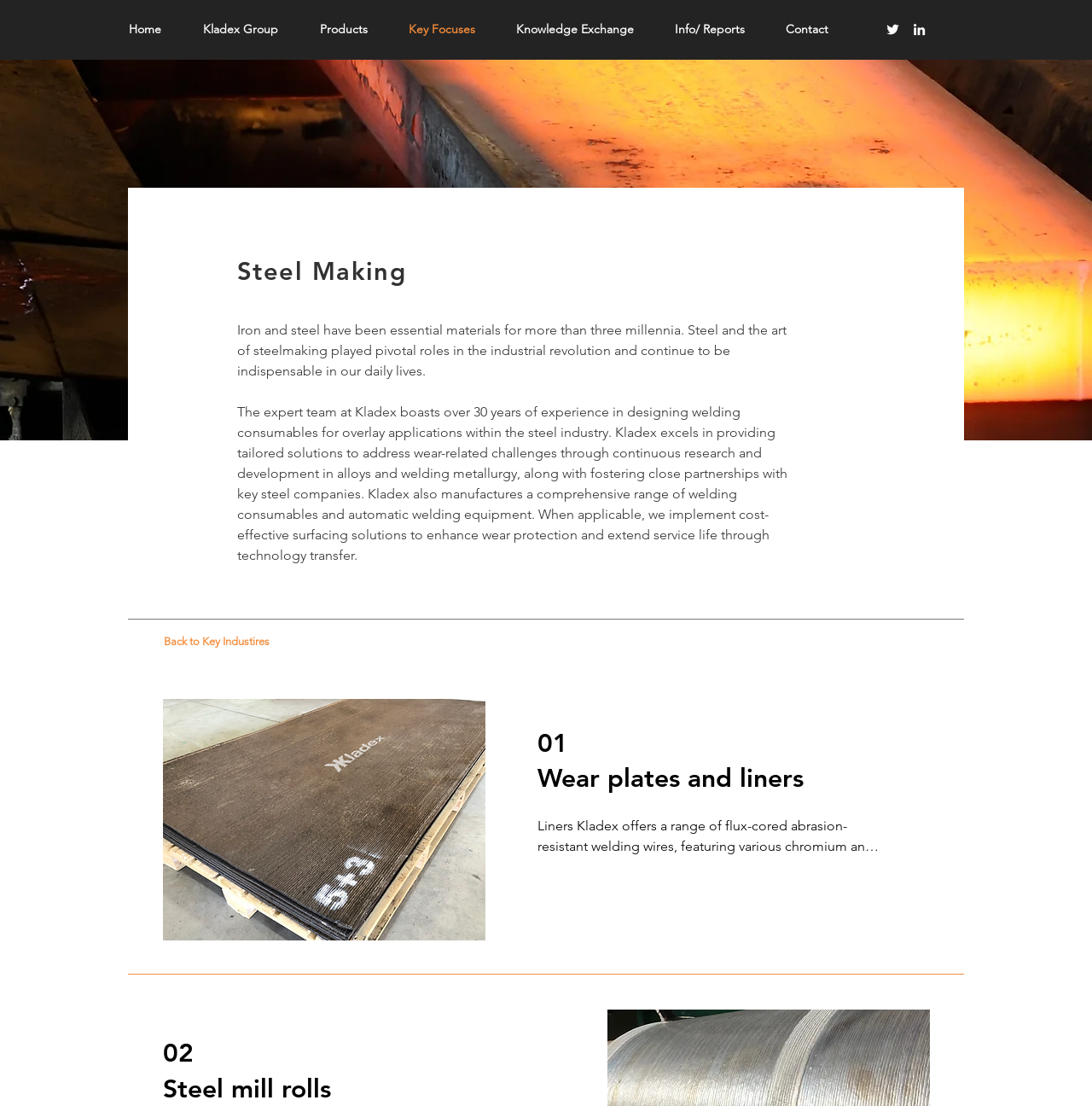Locate the bounding box coordinates of the clickable region to complete the following instruction: "Explore Products."

[0.281, 0.015, 0.362, 0.039]